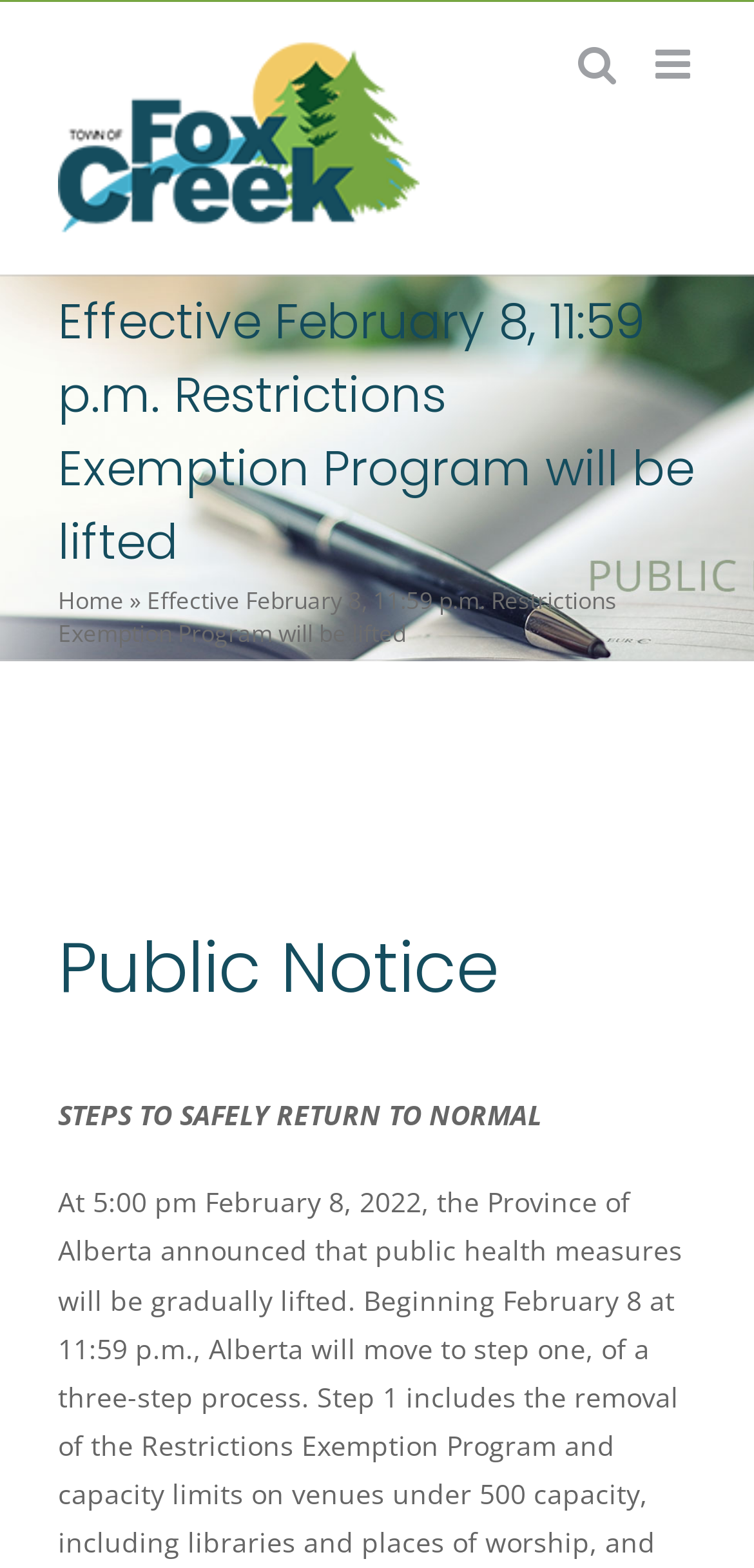Provide the bounding box coordinates of the HTML element this sentence describes: "Home".

[0.077, 0.372, 0.164, 0.393]